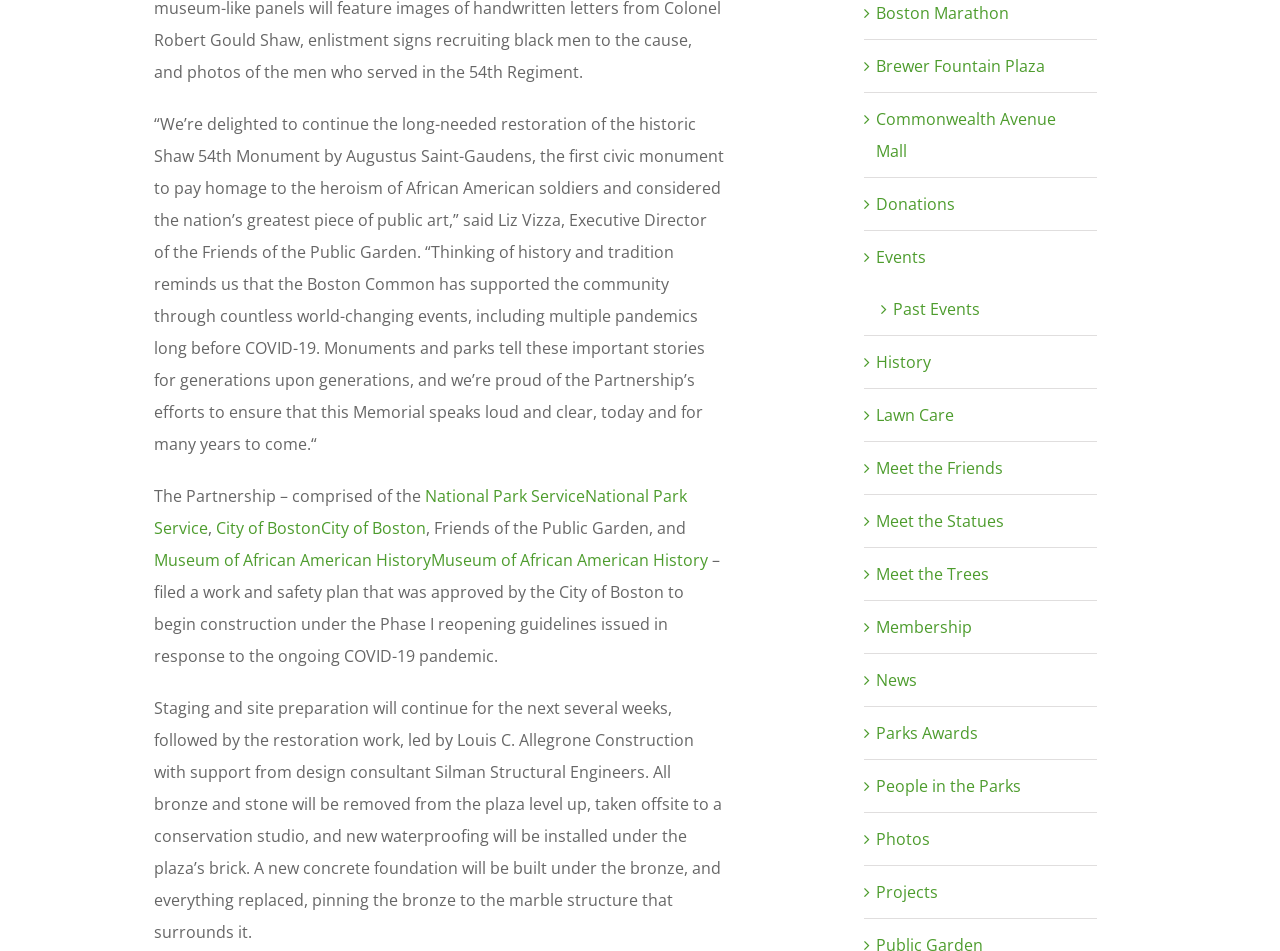Identify the bounding box of the UI element described as follows: "Lawn Care". Provide the coordinates as four float numbers in the range of 0 to 1 [left, top, right, bottom].

[0.684, 0.42, 0.849, 0.453]